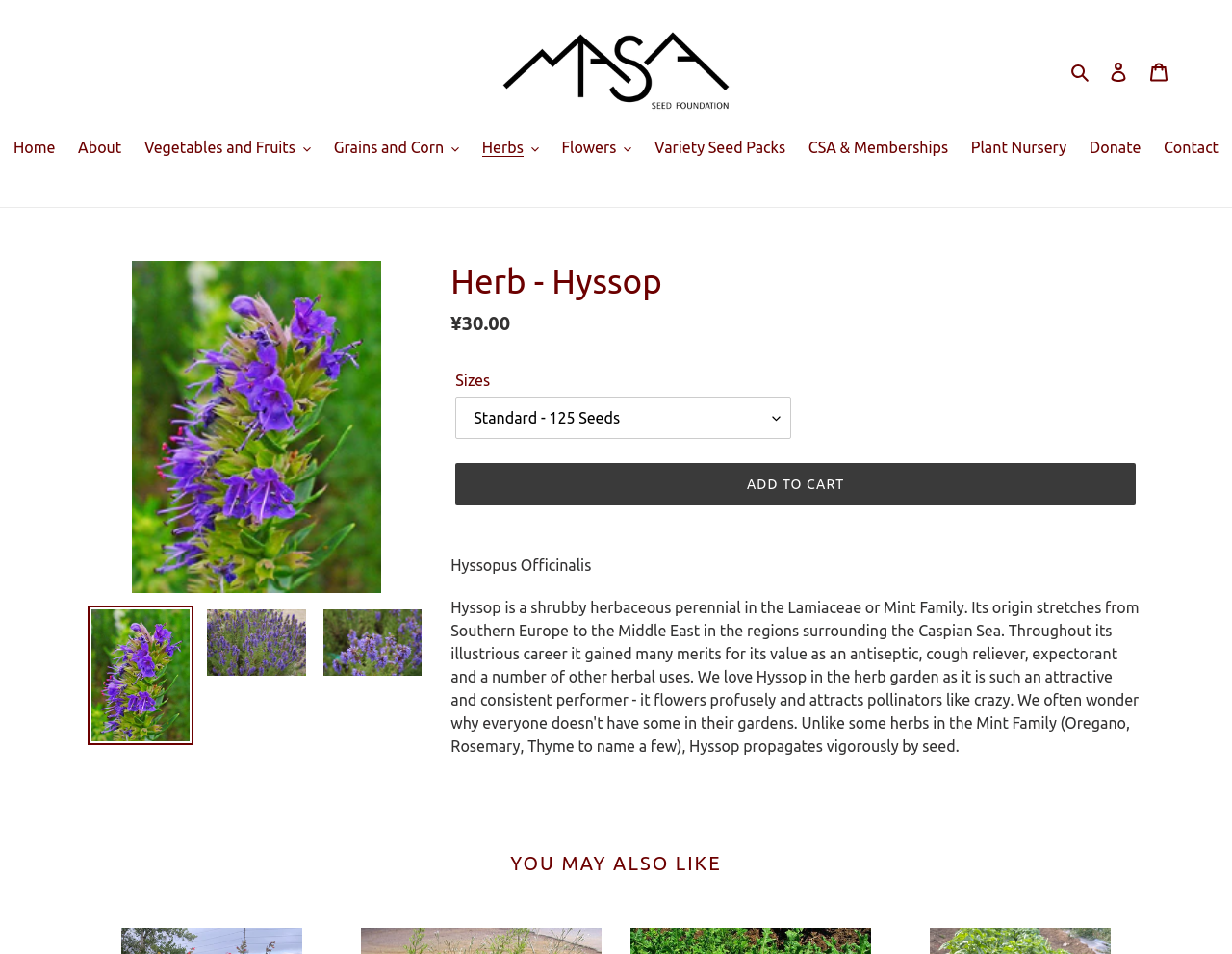What is the purpose of the button 'Add to cart'?
Answer the question with a single word or phrase by looking at the picture.

To add the herb to the cart